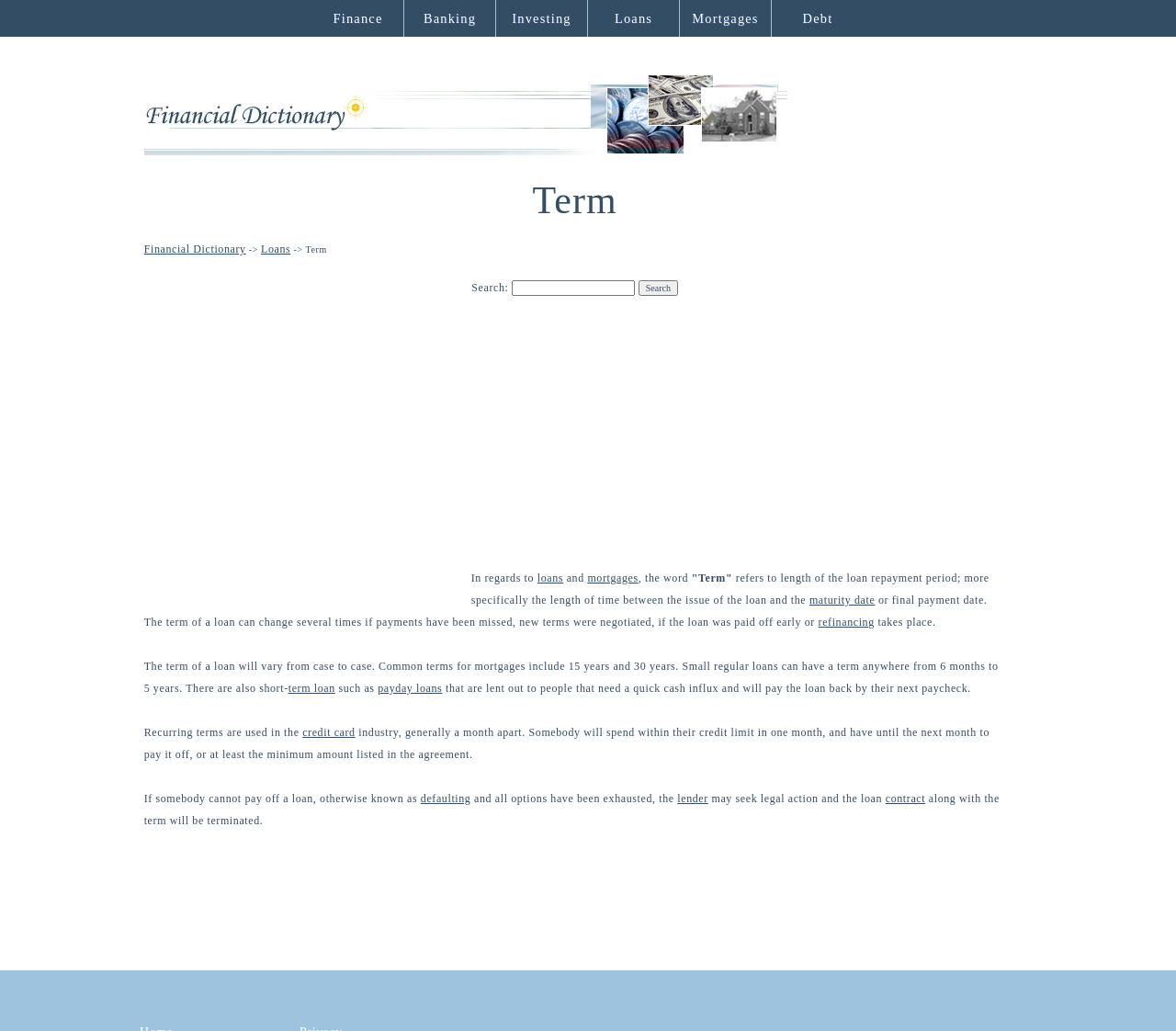Determine the bounding box coordinates of the section to be clicked to follow the instruction: "Search for a term". The coordinates should be given as four float numbers between 0 and 1, formatted as [left, top, right, bottom].

[0.435, 0.271, 0.54, 0.287]